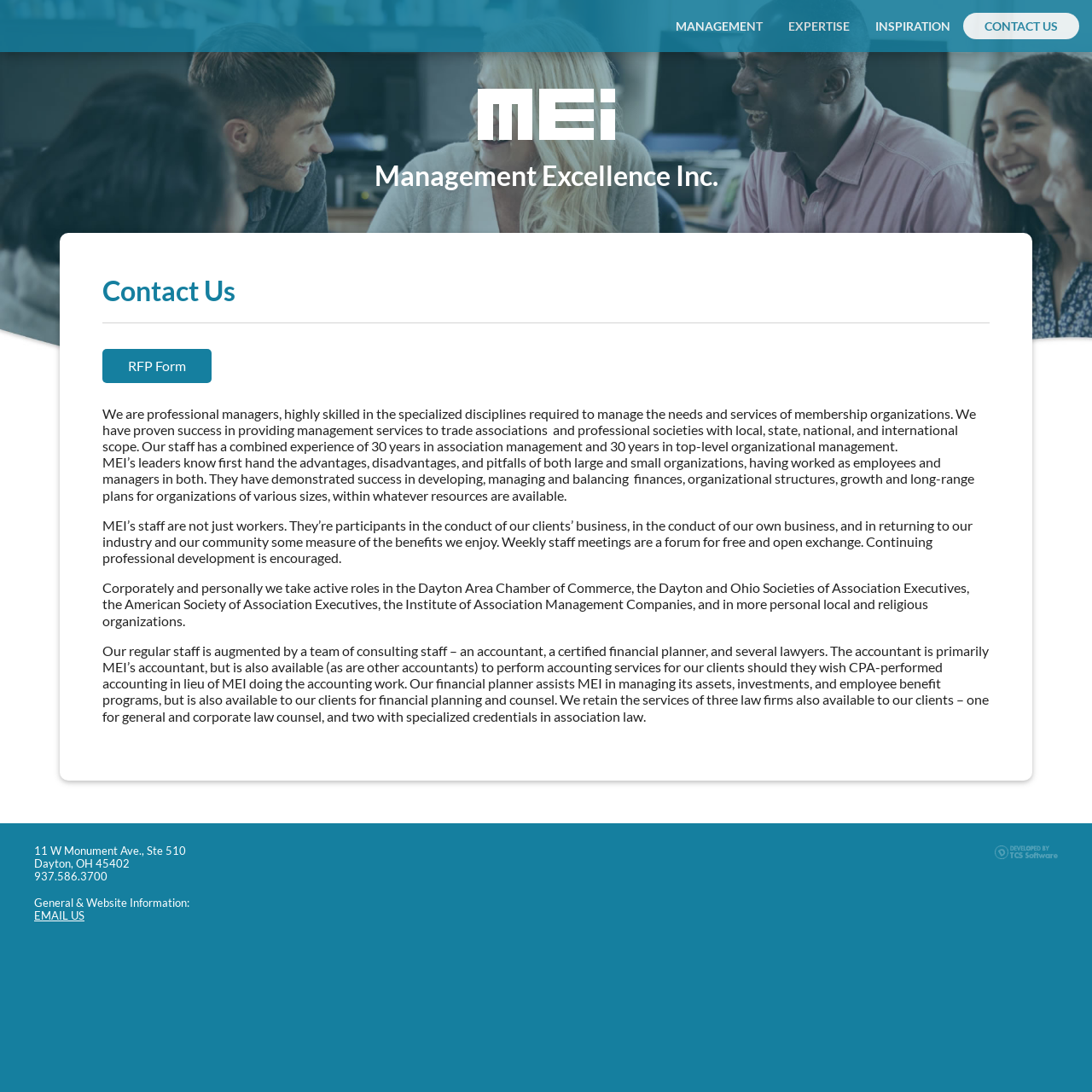What is the phone number of the company?
Answer the question with a single word or phrase by looking at the picture.

937.586.3700